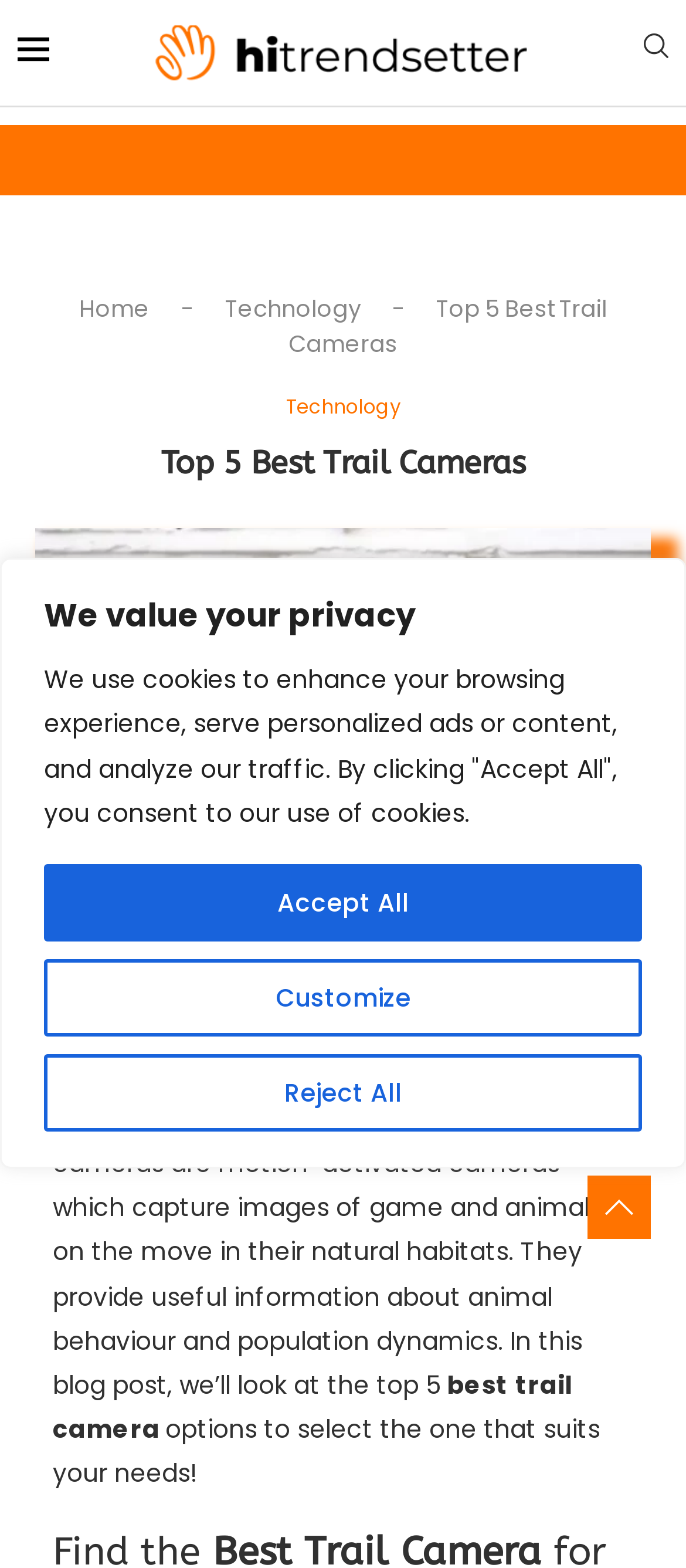What is the topic of the blog post?
Using the image, give a concise answer in the form of a single word or short phrase.

Top 5 best trail cameras